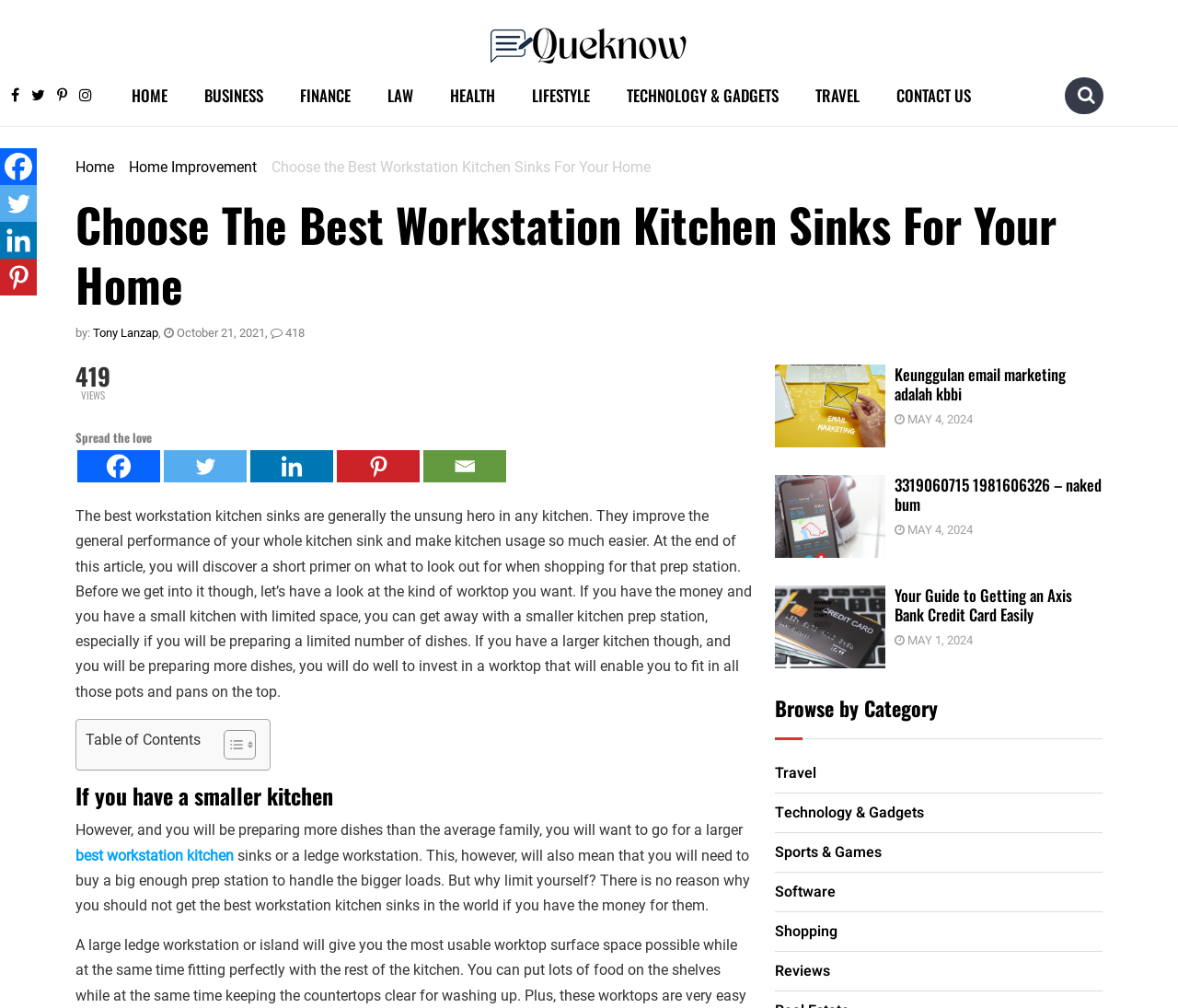Please identify the bounding box coordinates of the element on the webpage that should be clicked to follow this instruction: "Read the article by Tony Lanzap". The bounding box coordinates should be given as four float numbers between 0 and 1, formatted as [left, top, right, bottom].

[0.079, 0.323, 0.134, 0.337]